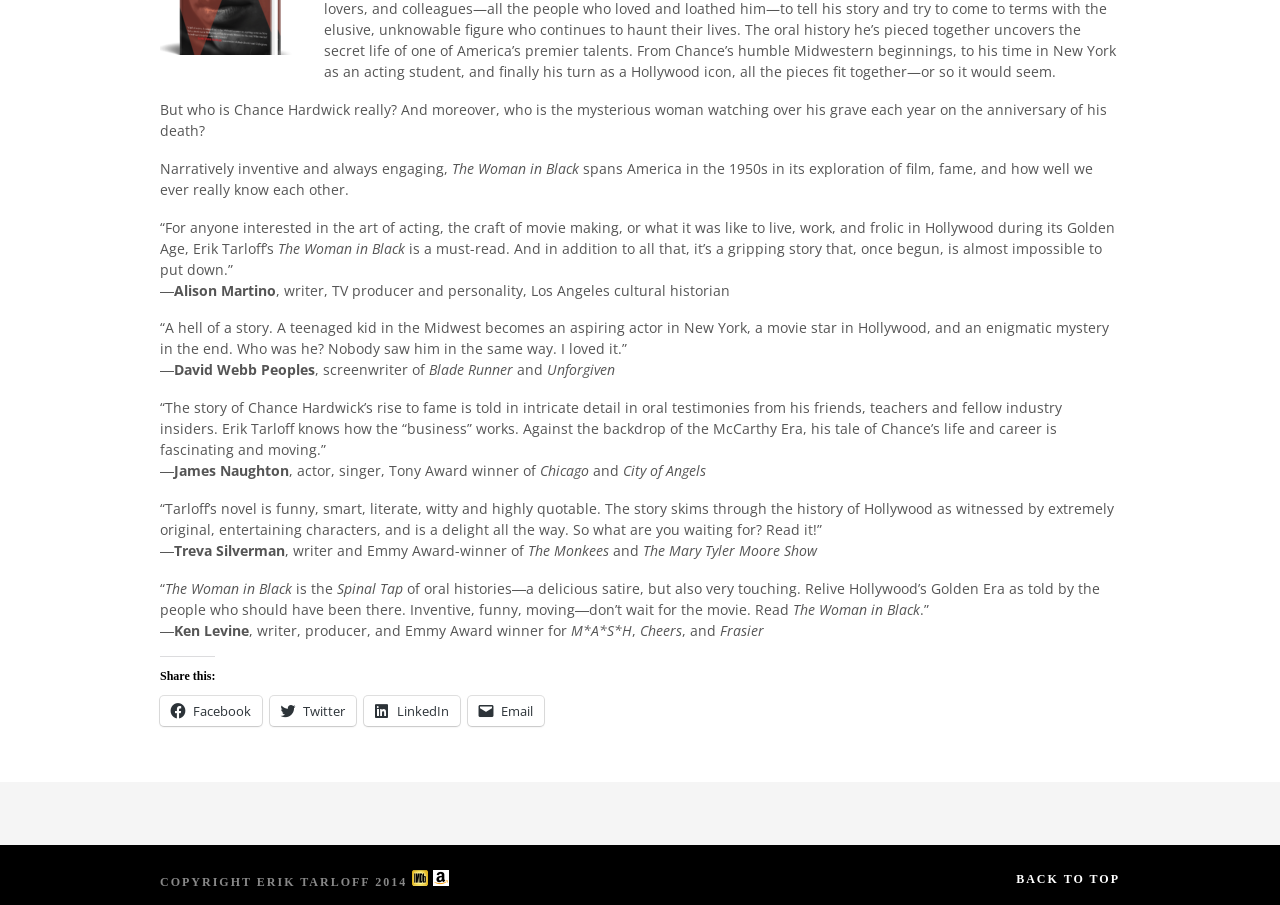Using the provided description: "LinkedIn", find the bounding box coordinates of the corresponding UI element. The output should be four float numbers between 0 and 1, in the format [left, top, right, bottom].

[0.284, 0.769, 0.359, 0.802]